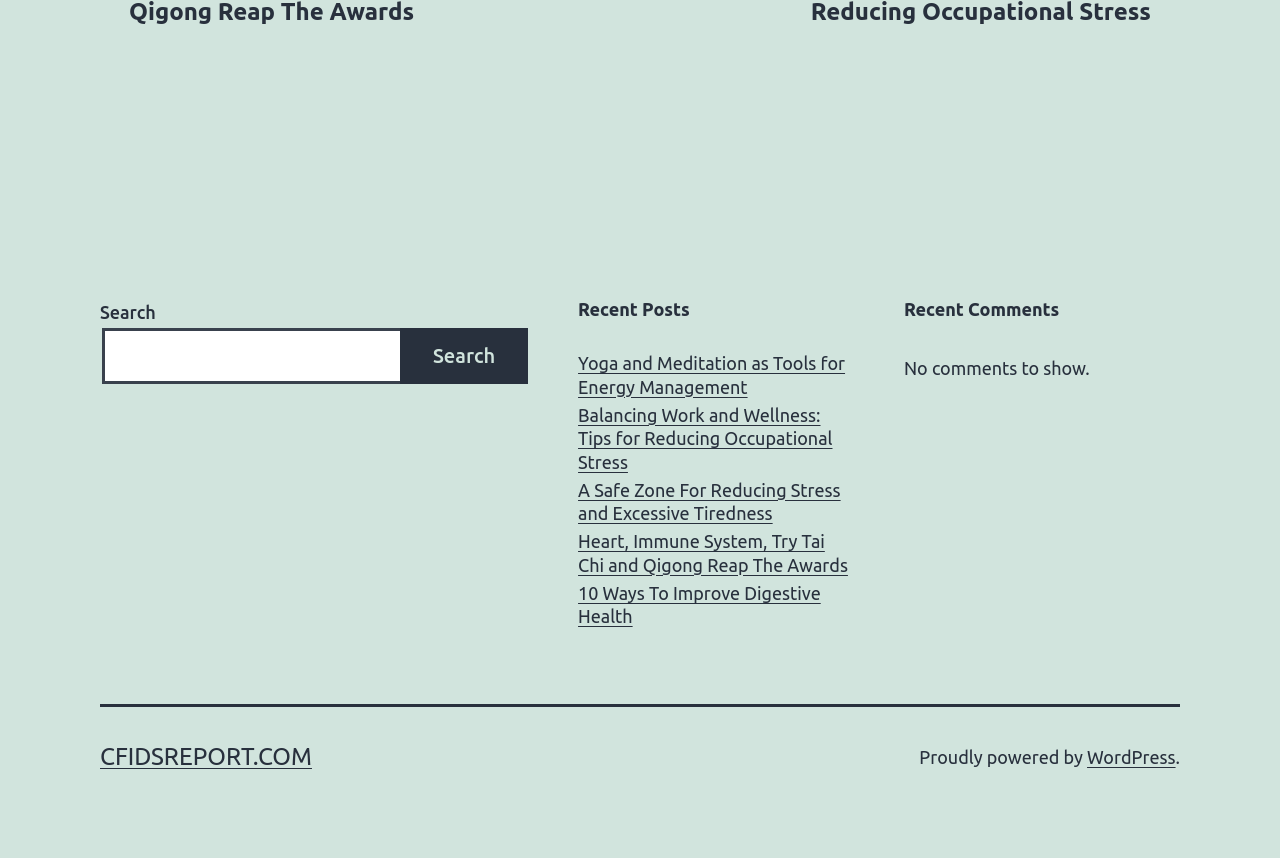Given the description cfidsreport.com, predict the bounding box coordinates of the UI element. Ensure the coordinates are in the format (top-left x, top-left y, bottom-right x, bottom-right y) and all values are between 0 and 1.

[0.078, 0.865, 0.244, 0.897]